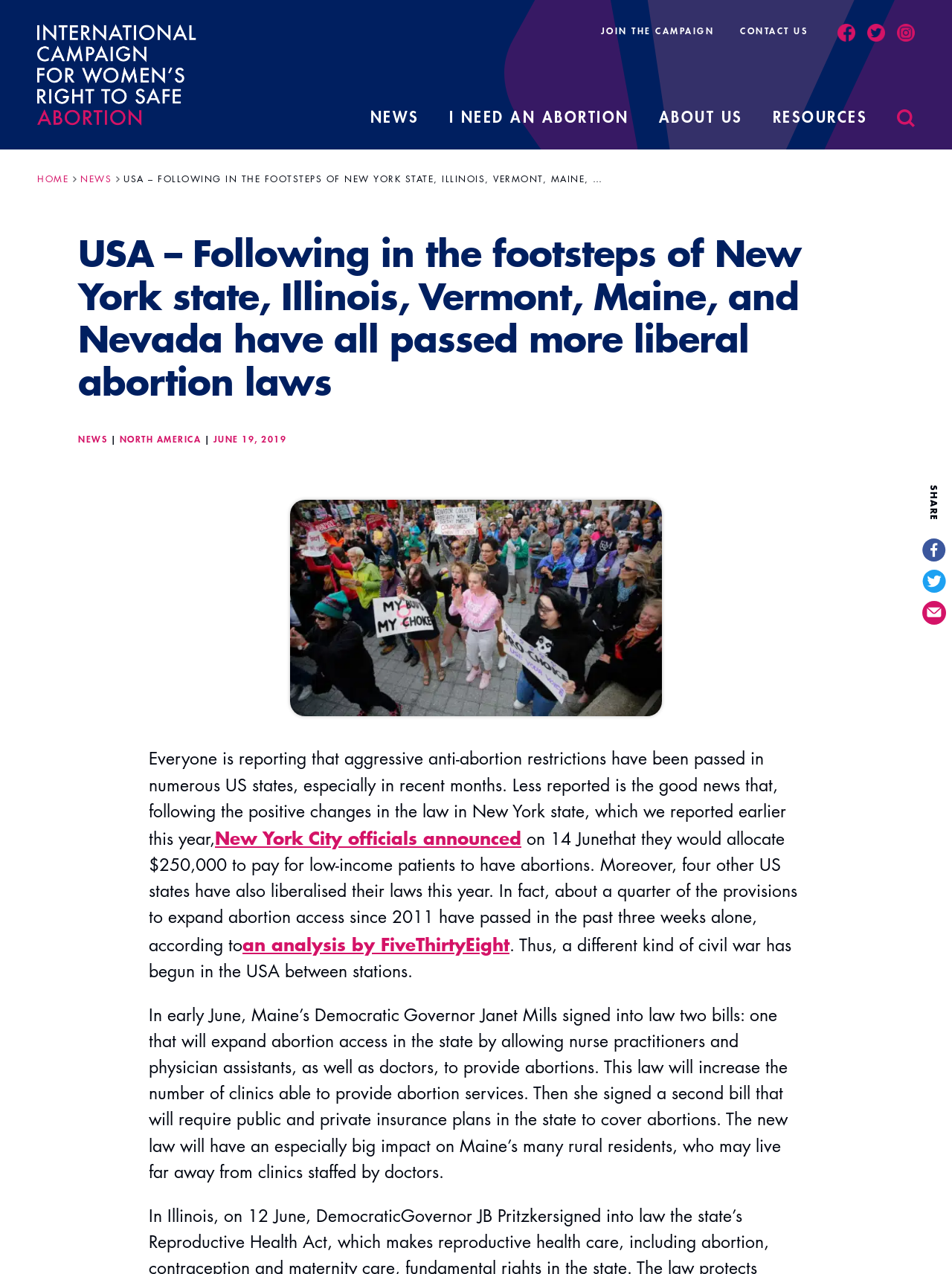Find the bounding box coordinates of the clickable area that will achieve the following instruction: "Click the SAWR logo".

[0.039, 0.019, 0.206, 0.099]